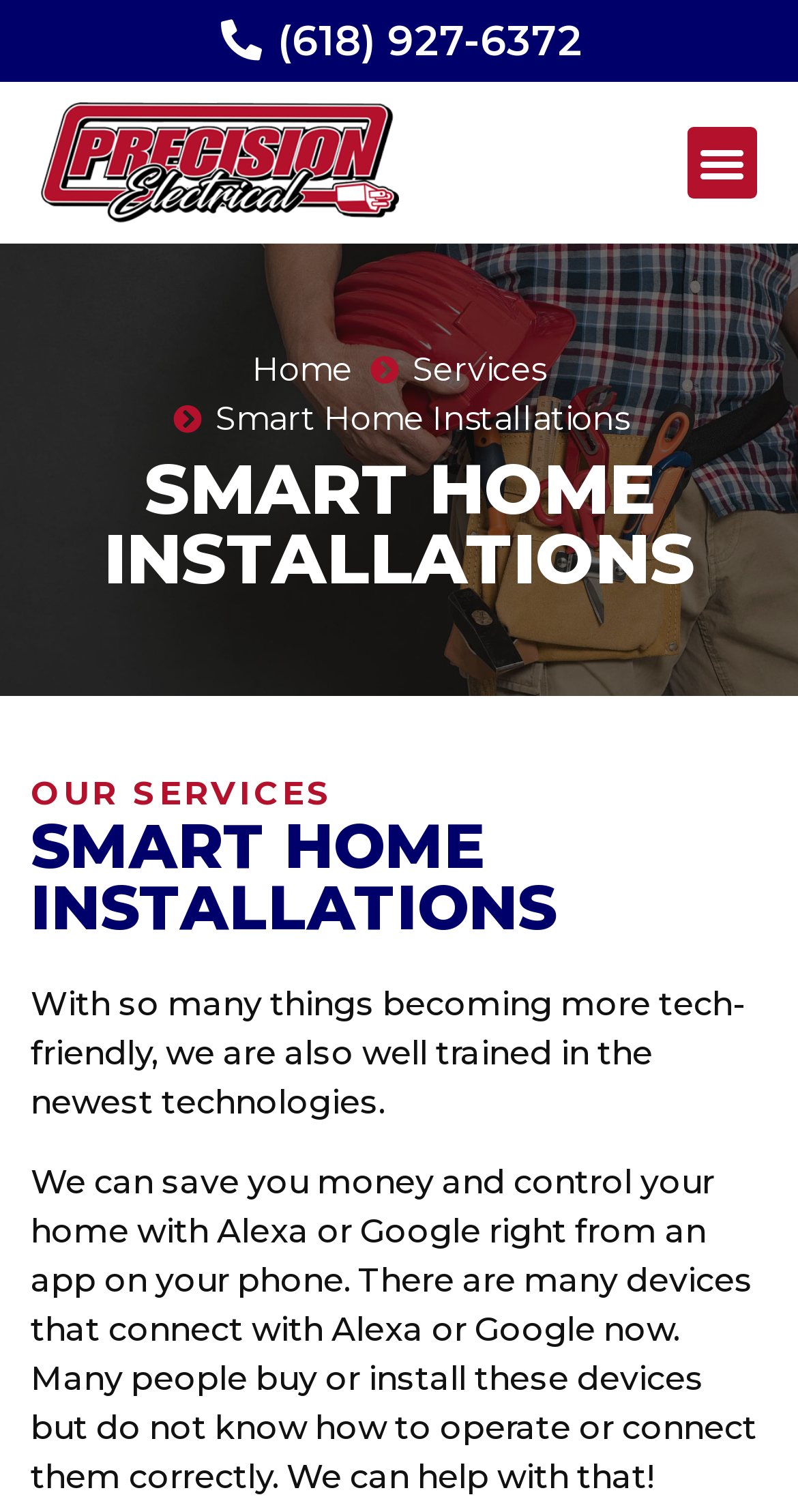What is the purpose of the company's service?
Kindly offer a detailed explanation using the data available in the image.

The webpage states that the company's service allows you to 'control your home with Alexa or Google right from an app on your phone', indicating that the purpose of their service is to enable remote control of your home using these technologies.